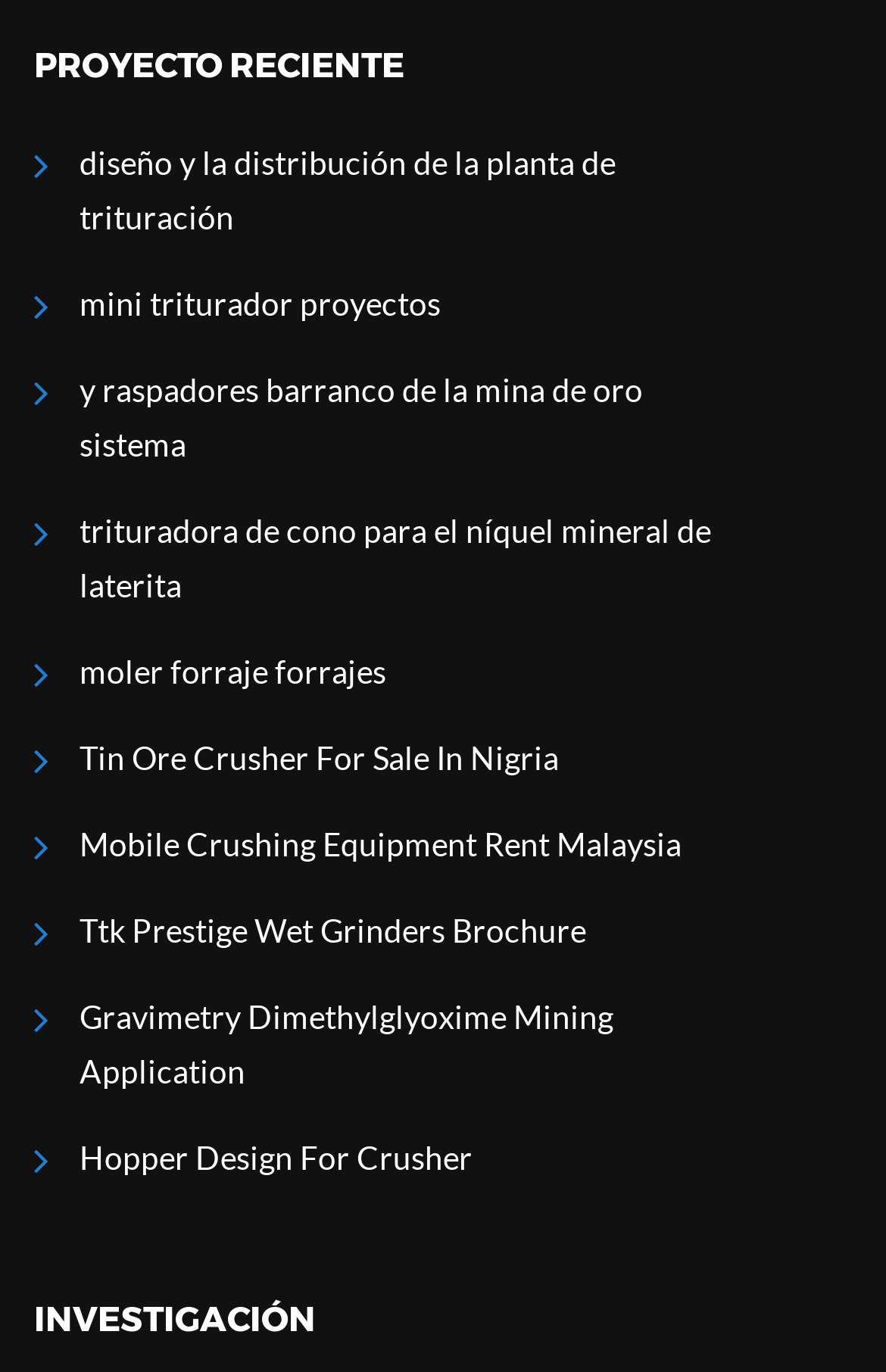What is the title of the second section?
Please use the image to provide a one-word or short phrase answer.

INVESTIGACIÓN